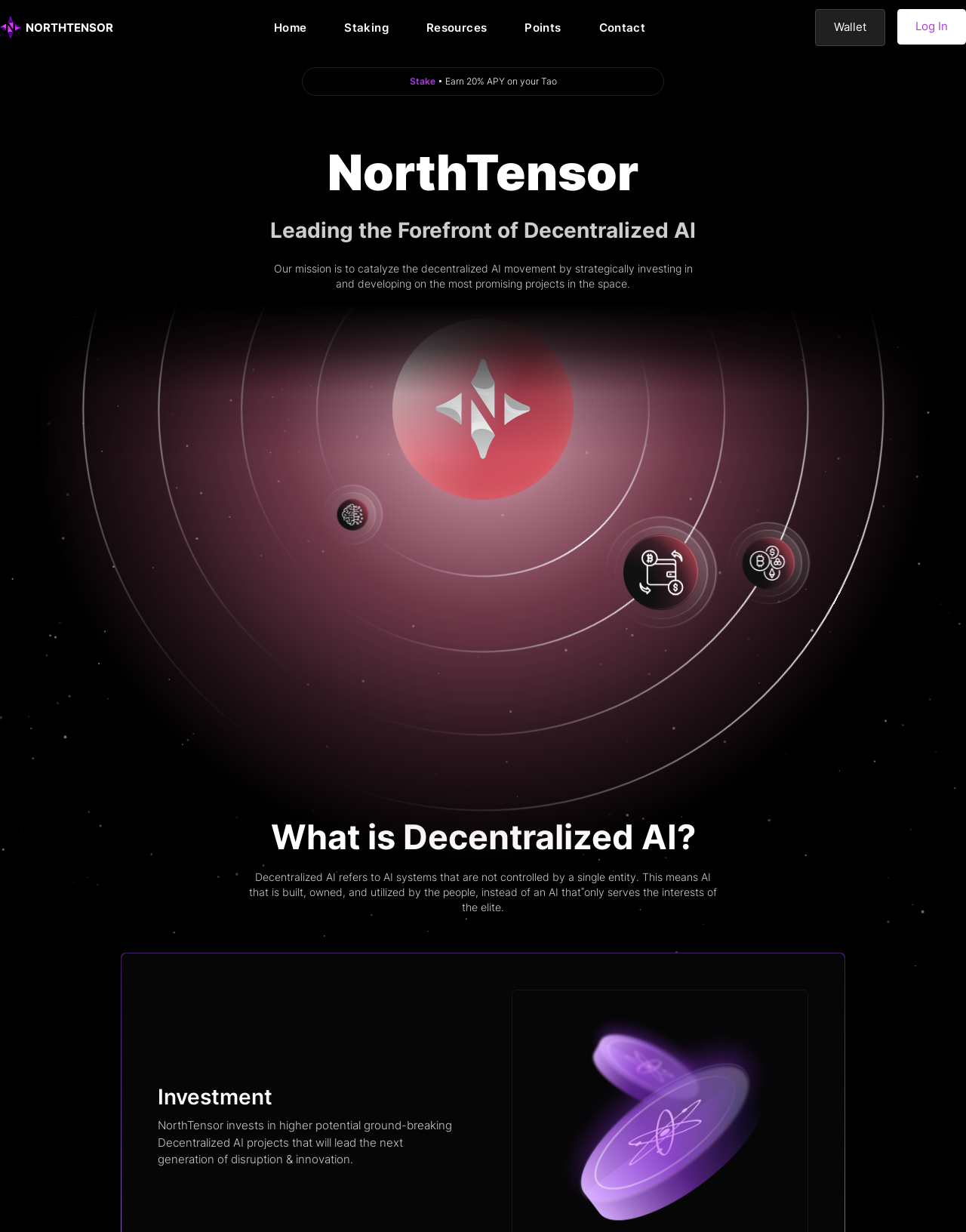What is the name of the company?
Please give a detailed and elaborate answer to the question based on the image.

The name of the company can be inferred from the logo and the text 'NORTHTENSOR' at the top left corner of the webpage.